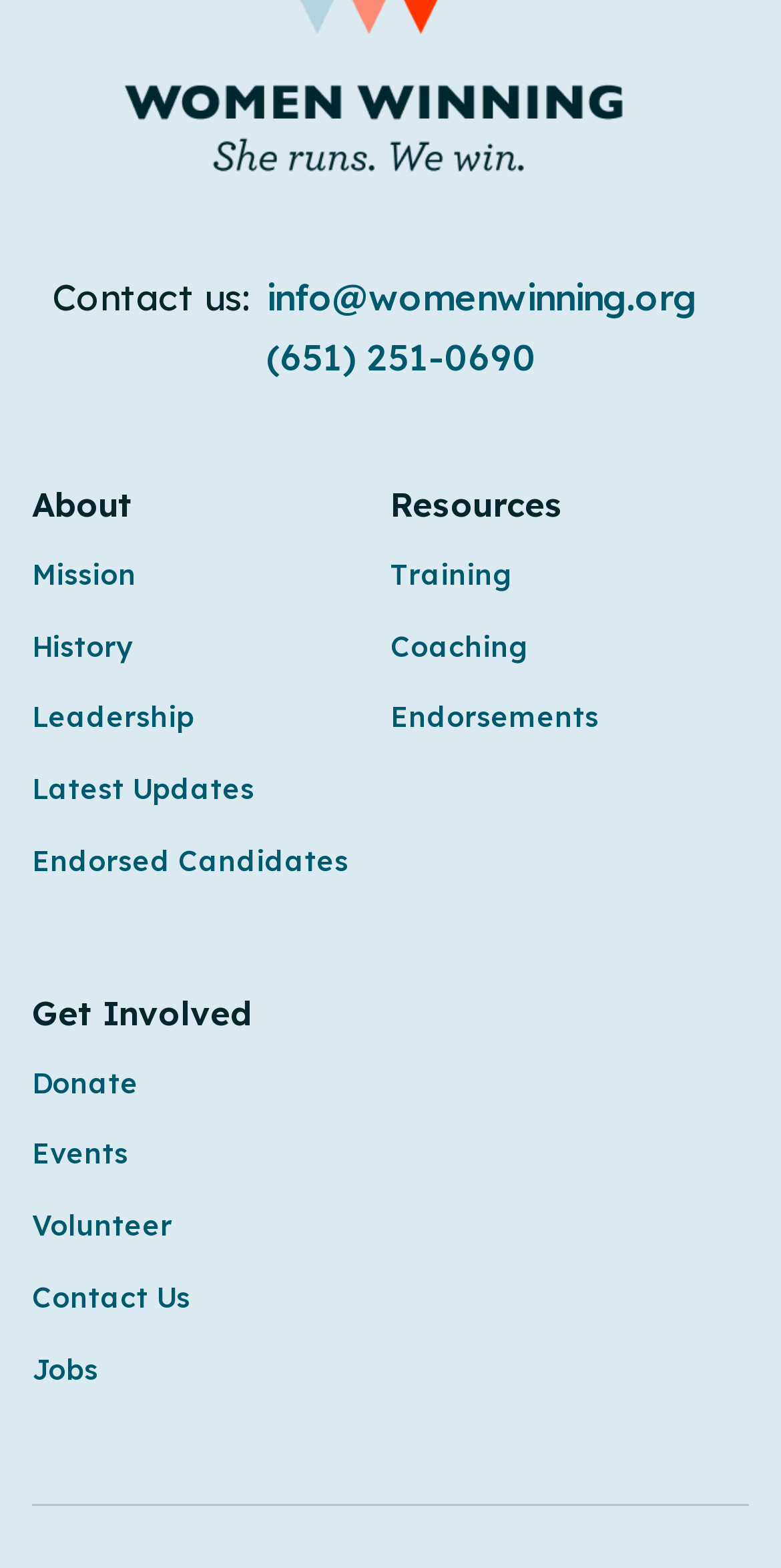Highlight the bounding box coordinates of the element you need to click to perform the following instruction: "Explore training resources."

[0.5, 0.352, 0.959, 0.383]